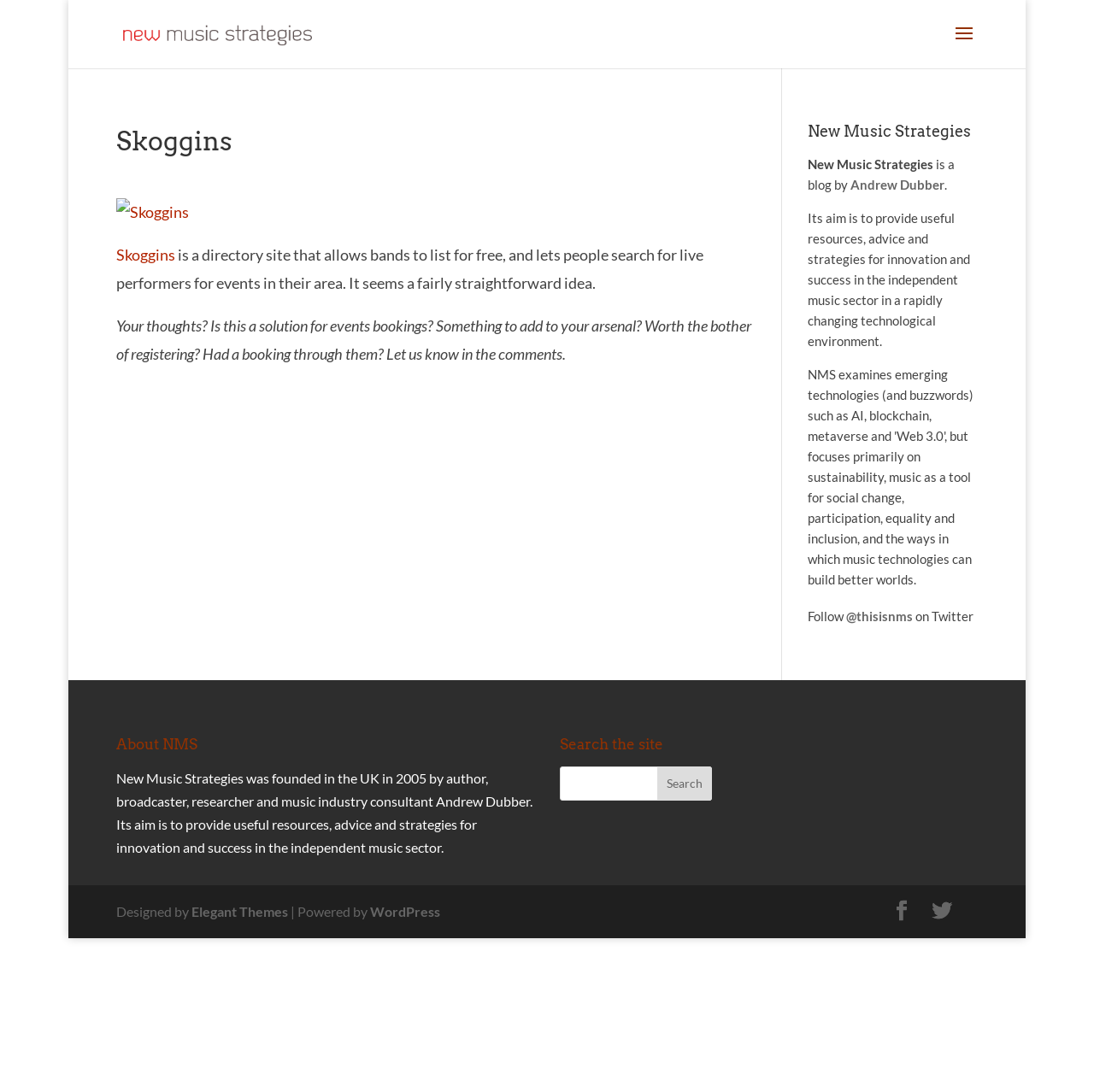What is the purpose of Skoggins?
Please provide a single word or phrase as the answer based on the screenshot.

List bands and search for live performers